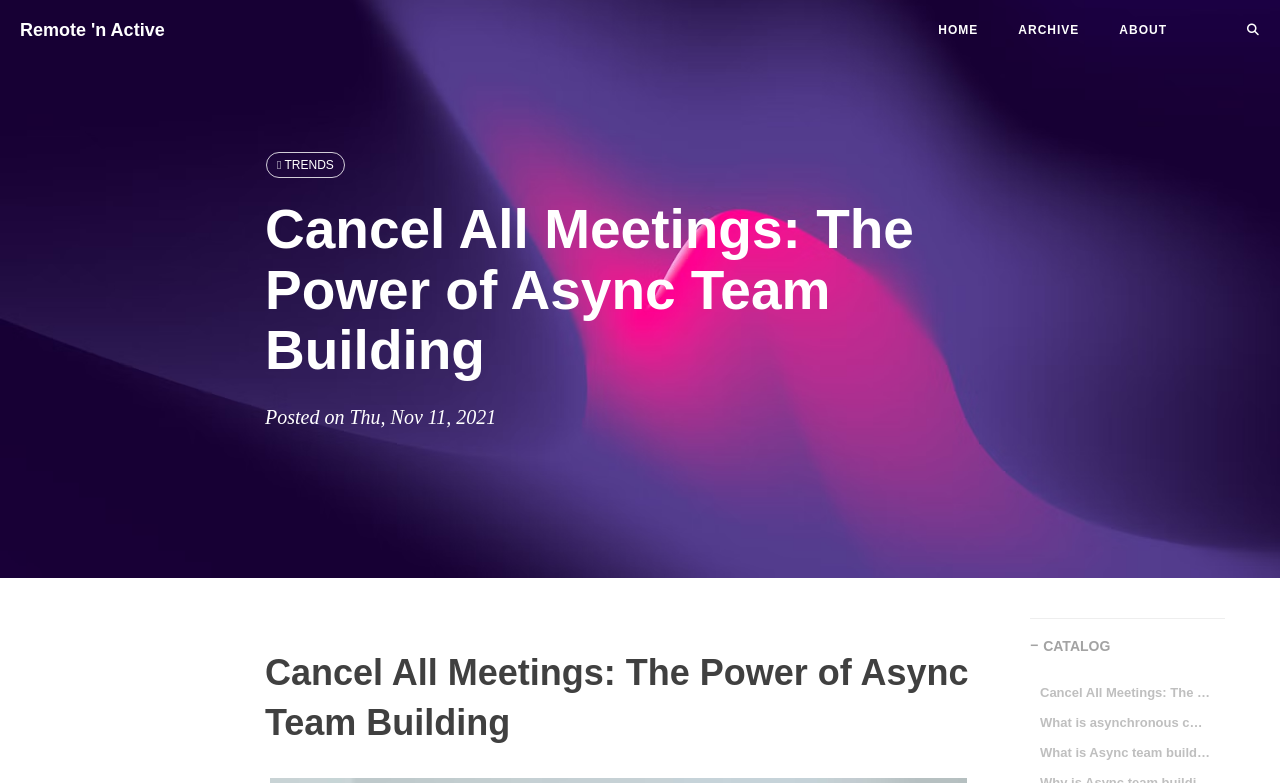Please provide a one-word or short phrase answer to the question:
What is the date of the article?

Thu, Nov 11, 2021